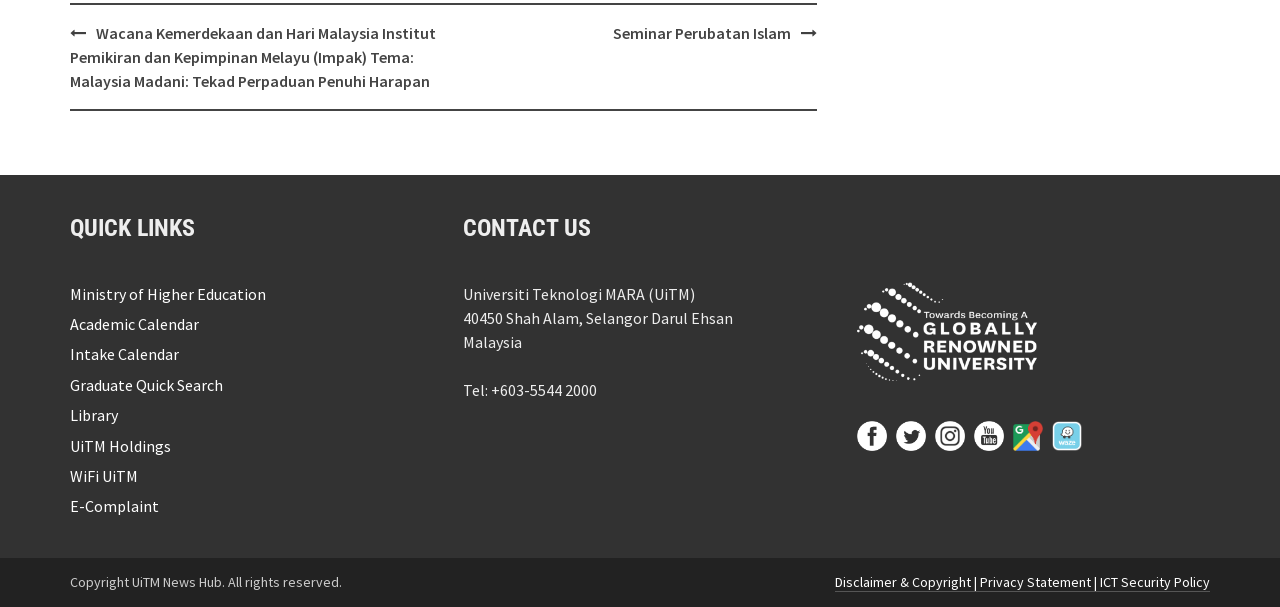What is the name of the university?
Answer the question with a detailed explanation, including all necessary information.

I found the answer by looking at the static text element with the content 'Universiti Teknologi MARA (UiTM)' which is located in the 'CONTACT US' section.